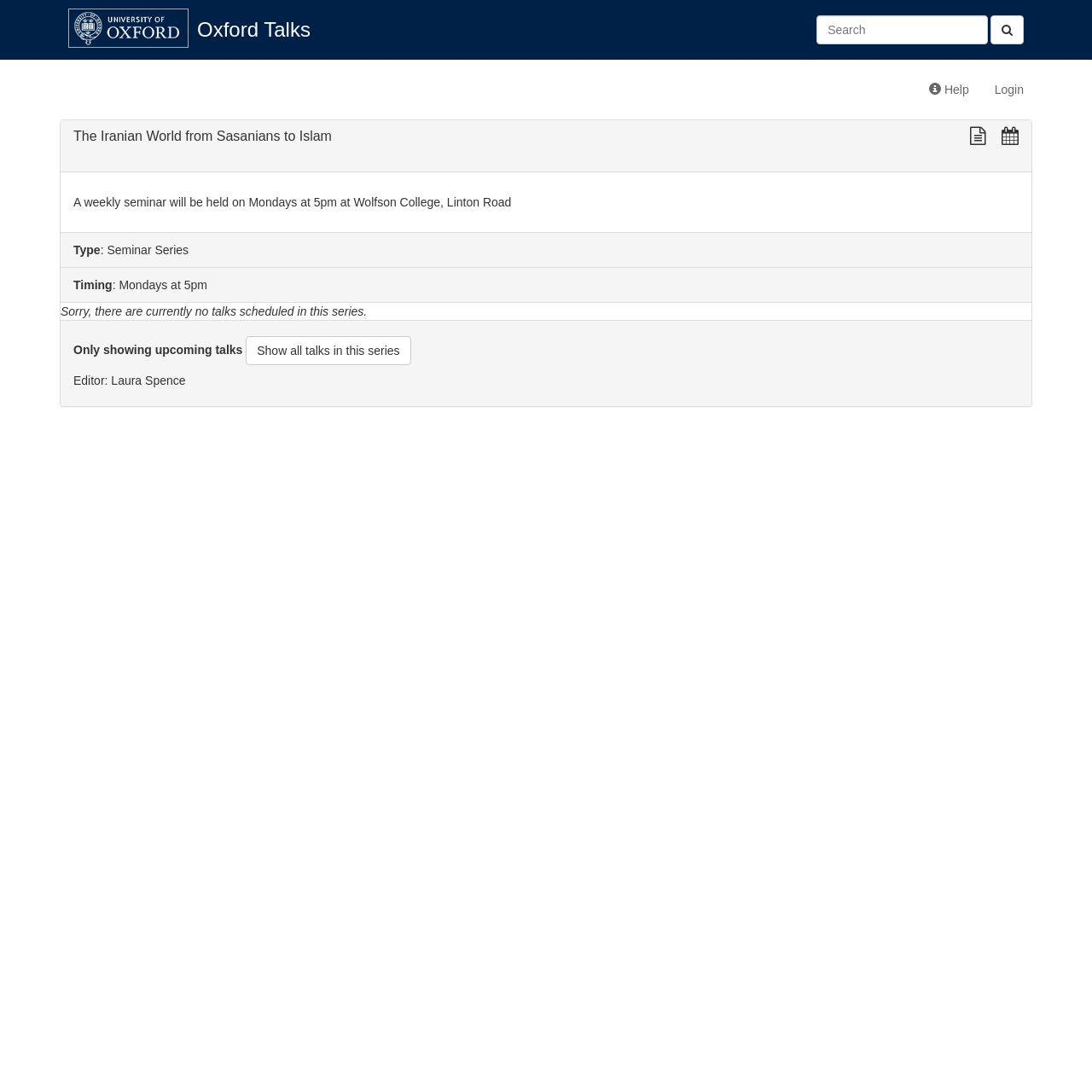Provide the bounding box coordinates of the UI element this sentence describes: "Oxford Talks".

[0.169, 0.008, 0.296, 0.047]